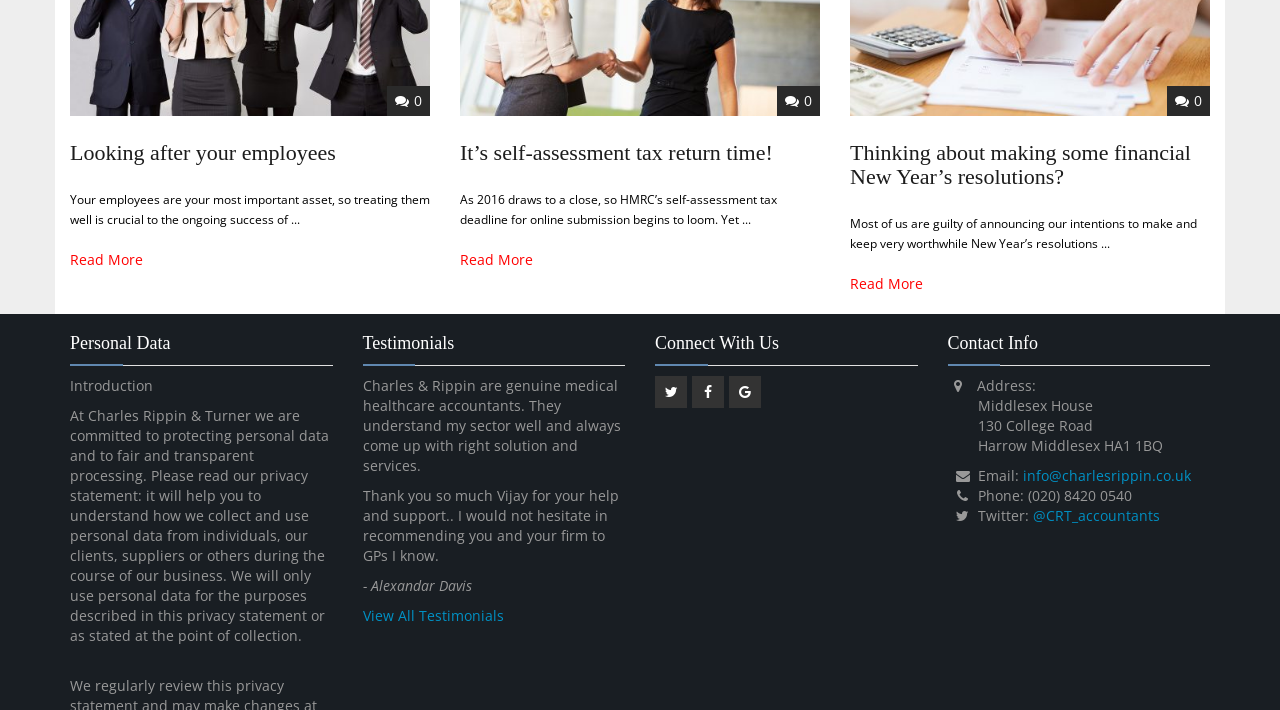How many social media links are there?
Answer the question with a single word or phrase derived from the image.

3